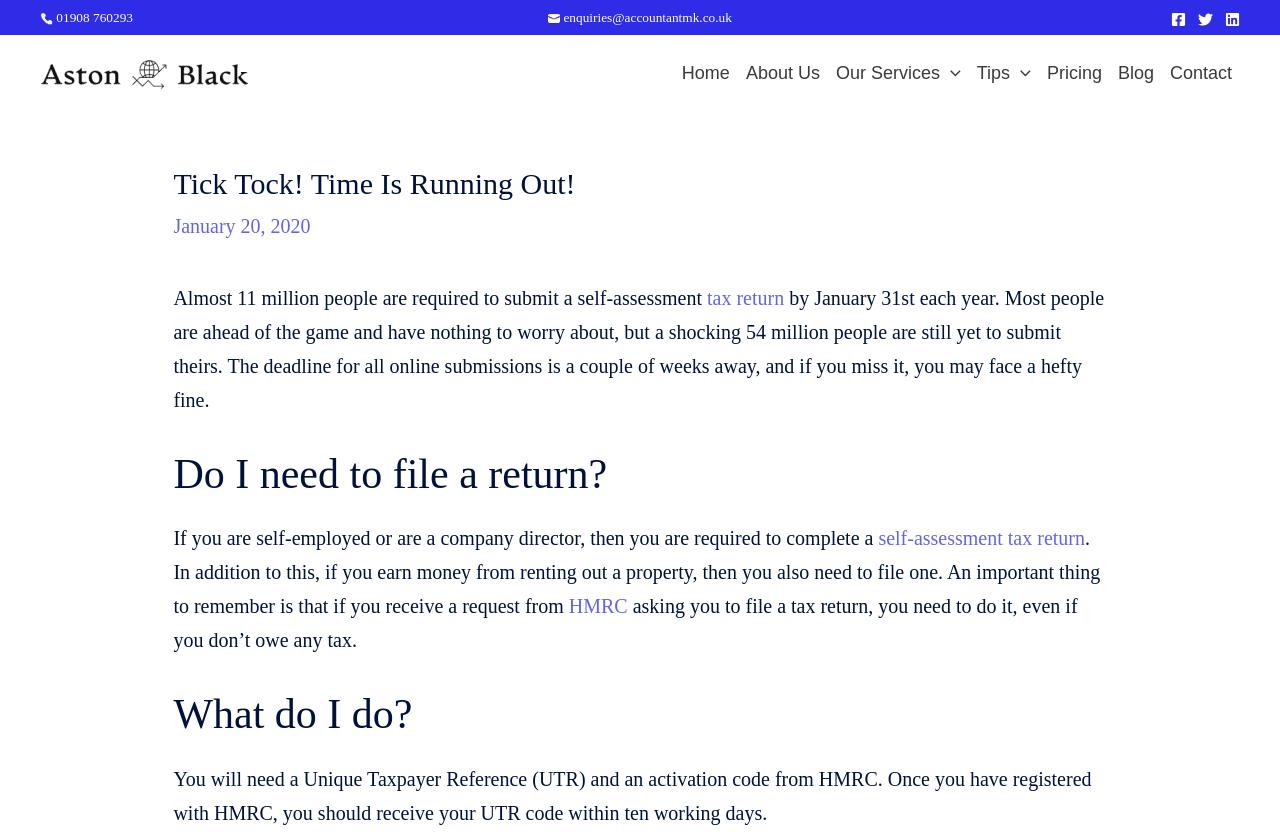Determine the bounding box coordinates for the UI element matching this description: "tax return".

[0.552, 0.343, 0.613, 0.37]